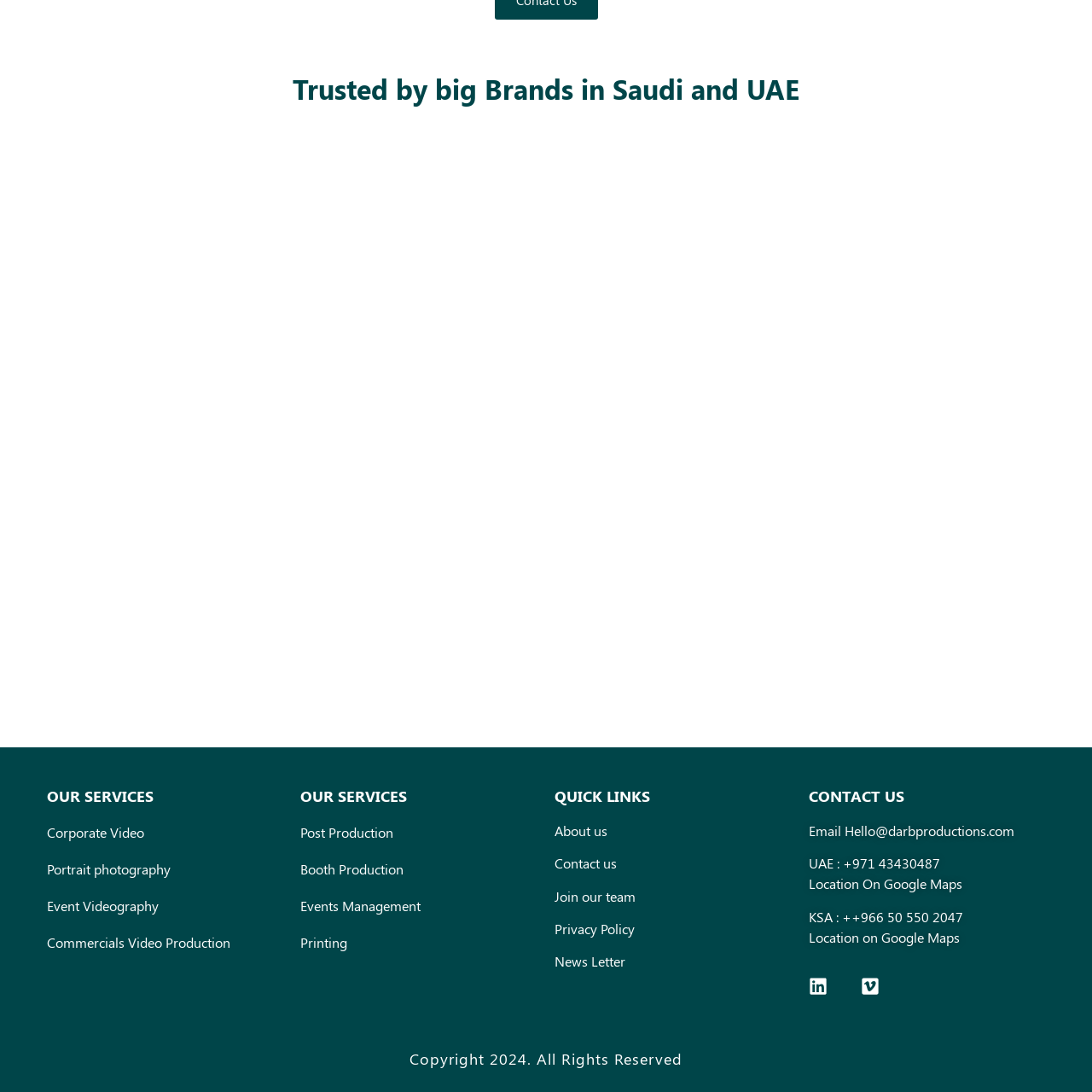Using the provided element description: "Join our team", identify the bounding box coordinates. The coordinates should be four floats between 0 and 1 in the order [left, top, right, bottom].

[0.508, 0.812, 0.582, 0.829]